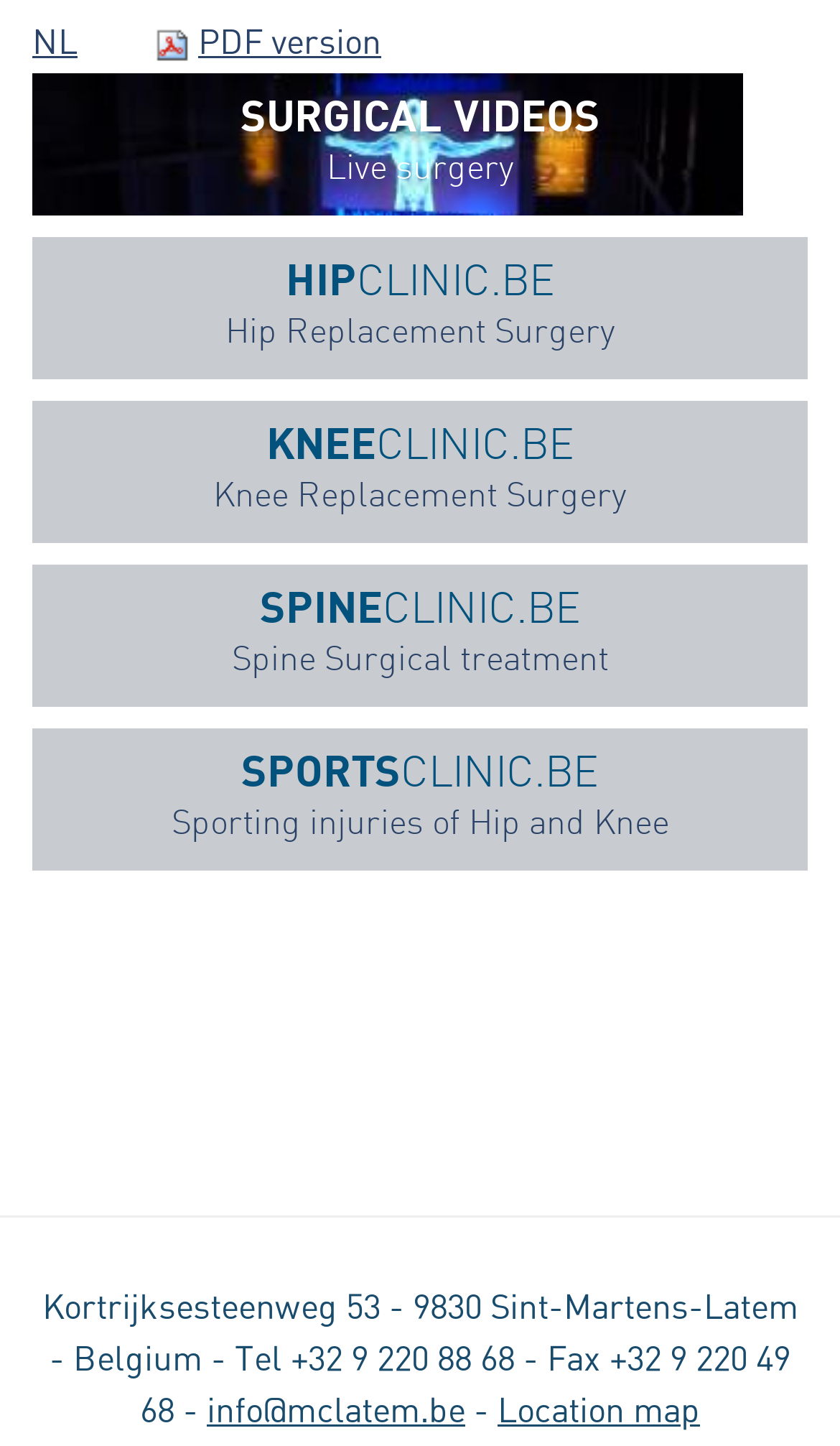Determine the bounding box coordinates of the clickable element to complete this instruction: "Get PDF version". Provide the coordinates in the format of four float numbers between 0 and 1, [left, top, right, bottom].

[0.185, 0.017, 0.454, 0.041]